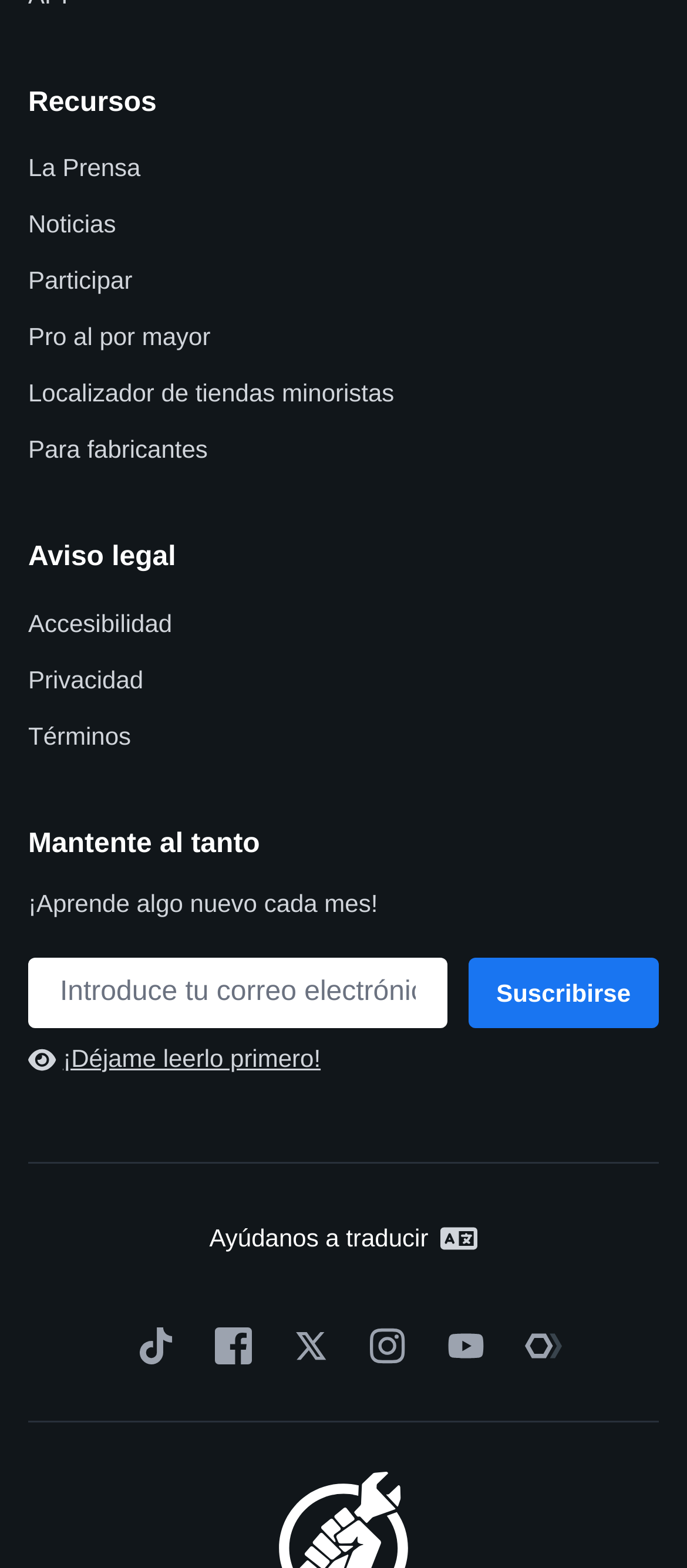How many social media links are there?
Refer to the screenshot and deliver a thorough answer to the question presented.

There are 5 social media links on the webpage, which are TikTok, Facebook, Twitter, Instagram, and YouTube. These links are located at the bottom of the webpage with their corresponding images.